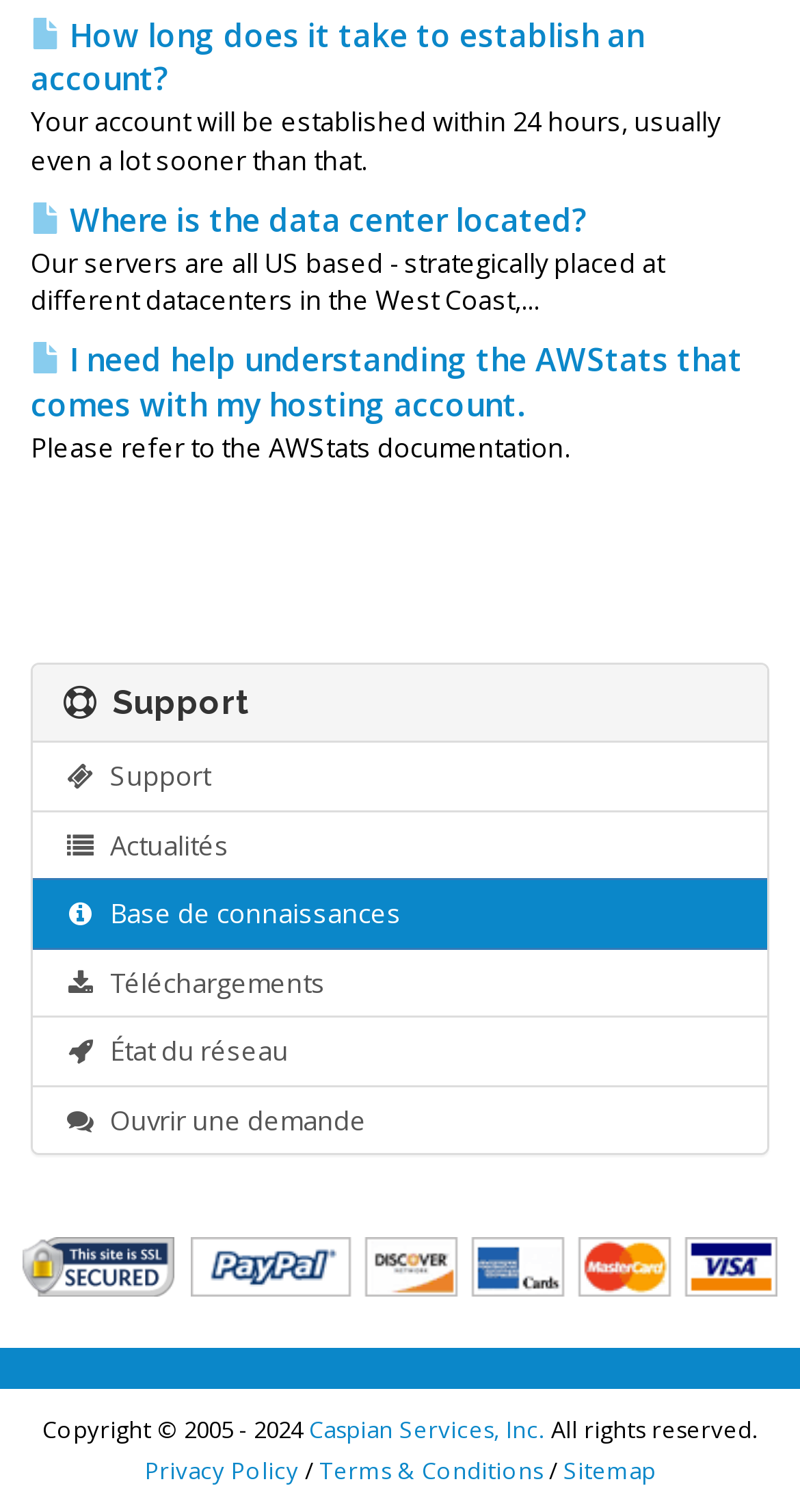Identify the bounding box coordinates for the region of the element that should be clicked to carry out the instruction: "Click on 'How long does it take to establish an account?'". The bounding box coordinates should be four float numbers between 0 and 1, i.e., [left, top, right, bottom].

[0.038, 0.009, 0.805, 0.067]